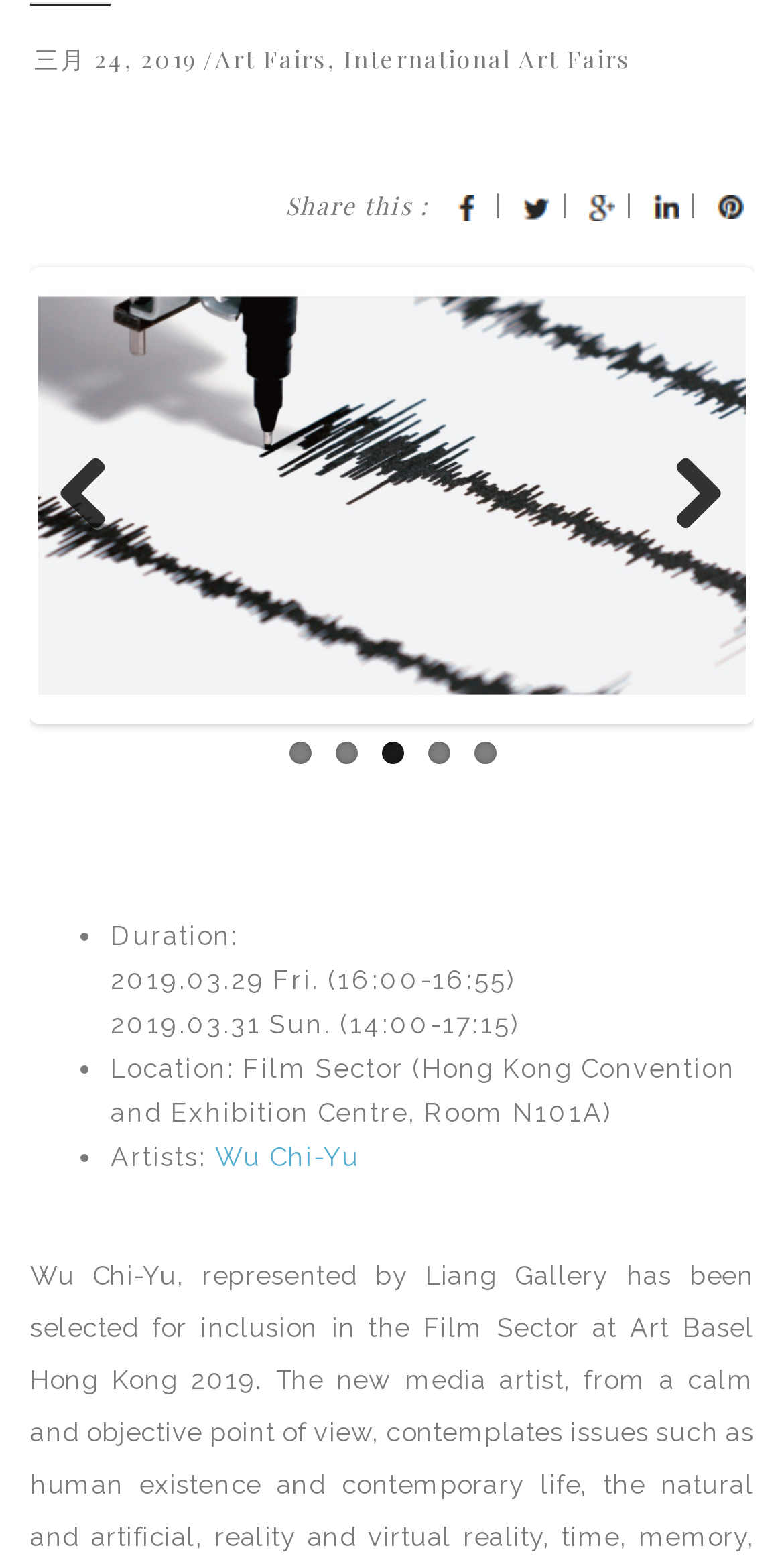Find the coordinates for the bounding box of the element with this description: "Art Fairs".

[0.274, 0.027, 0.418, 0.048]